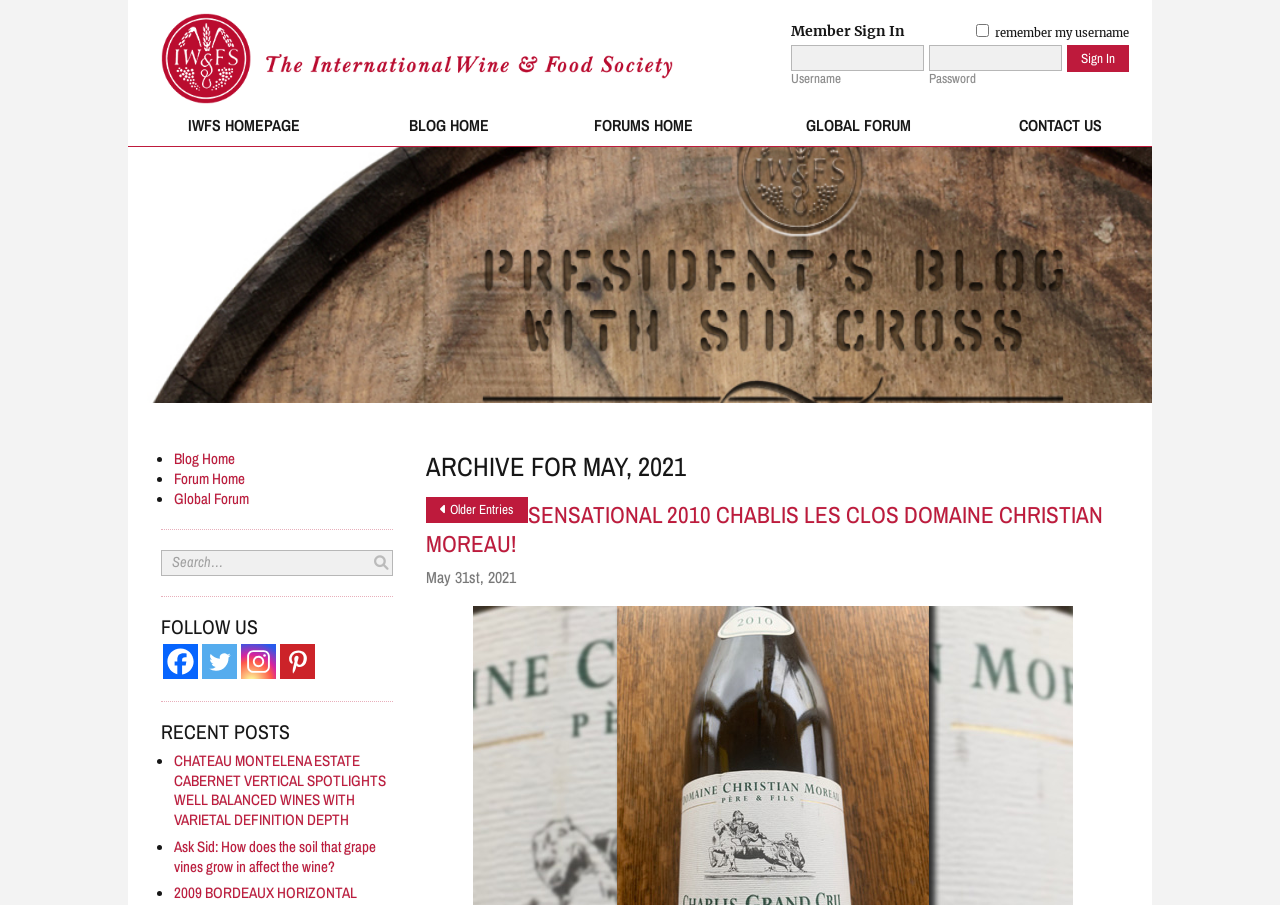Refer to the image and offer a detailed explanation in response to the question: What social media platforms can users follow the website on?

The website provides links to its social media profiles on Facebook, Twitter, Instagram, and Pinterest, allowing users to follow and stay updated on the website's content.